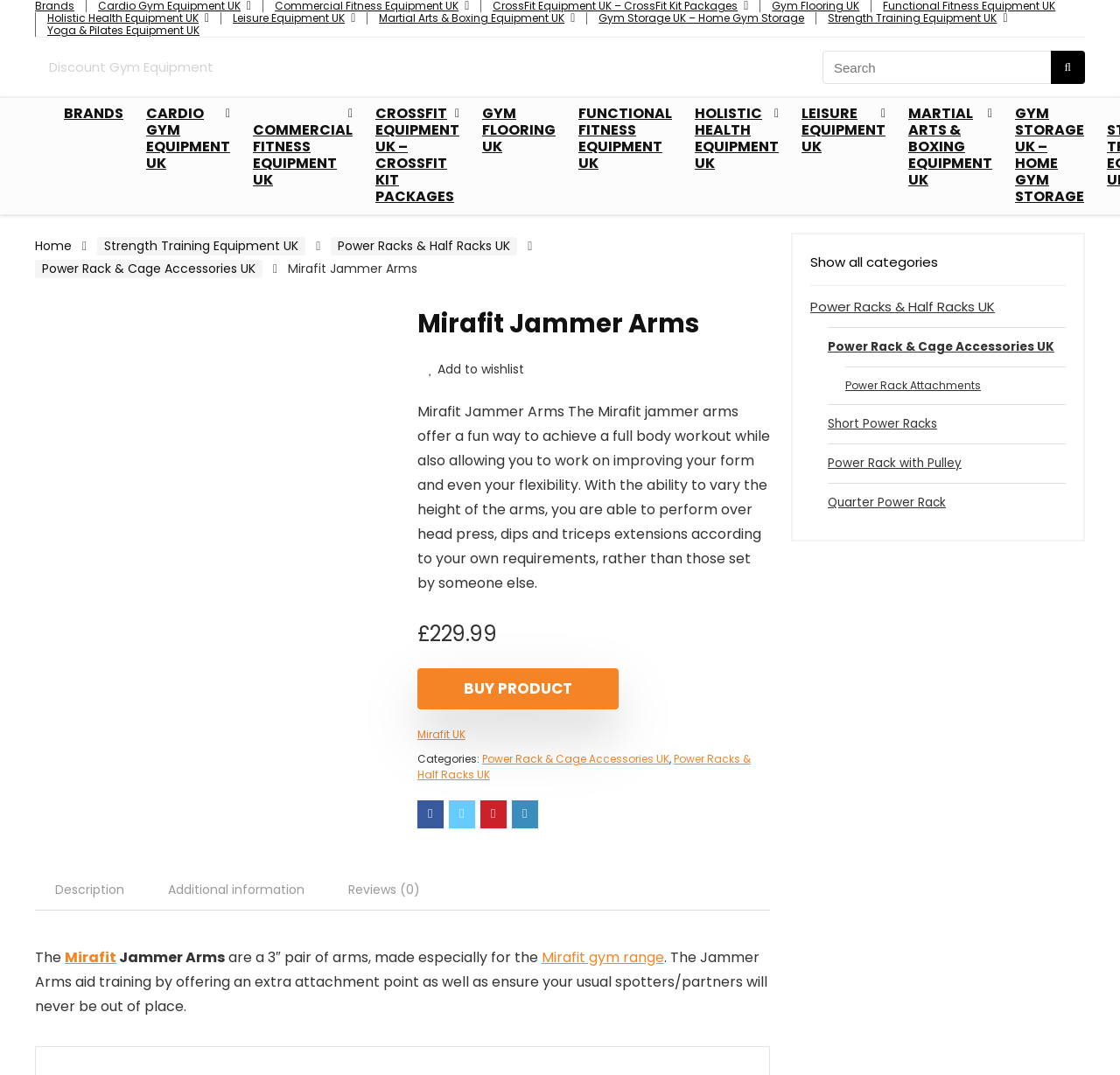Respond with a single word or phrase to the following question:
What is the purpose of the product?

Full body workout and improving form and flexibility